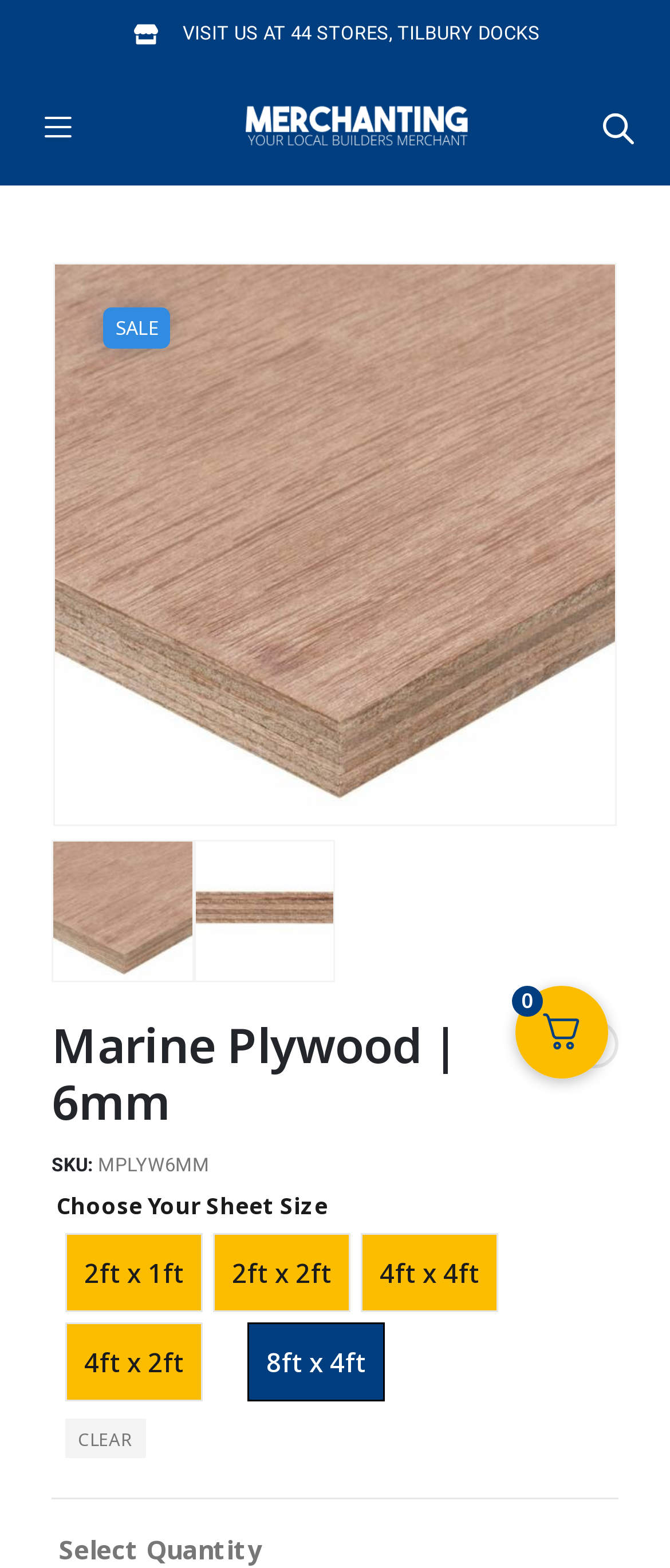Please provide the bounding box coordinates for the element that needs to be clicked to perform the following instruction: "View builders merchant". The coordinates should be given as four float numbers between 0 and 1, i.e., [left, top, right, bottom].

[0.366, 0.067, 0.699, 0.095]